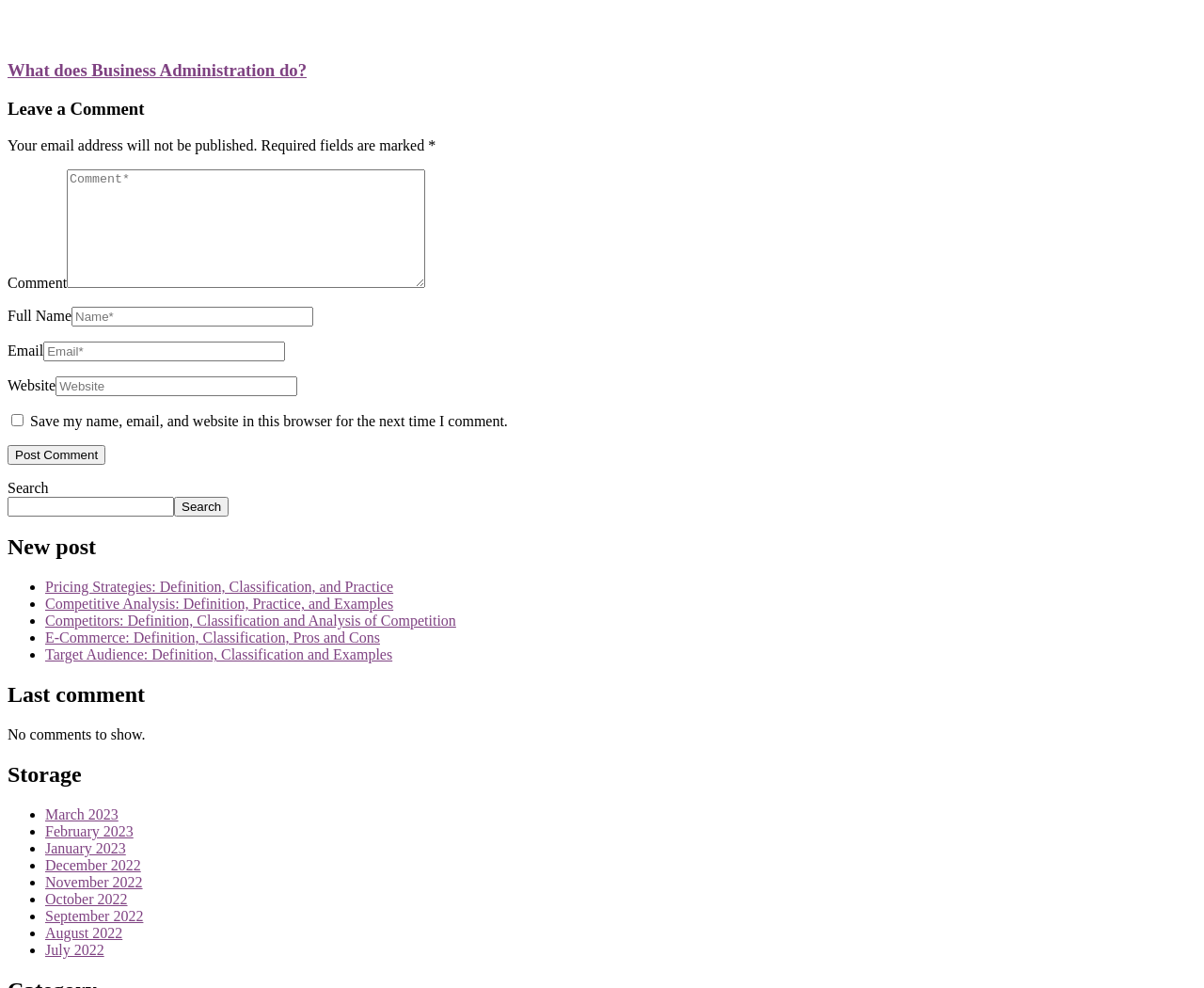Provide your answer in one word or a succinct phrase for the question: 
What is the purpose of the search box?

To search the website